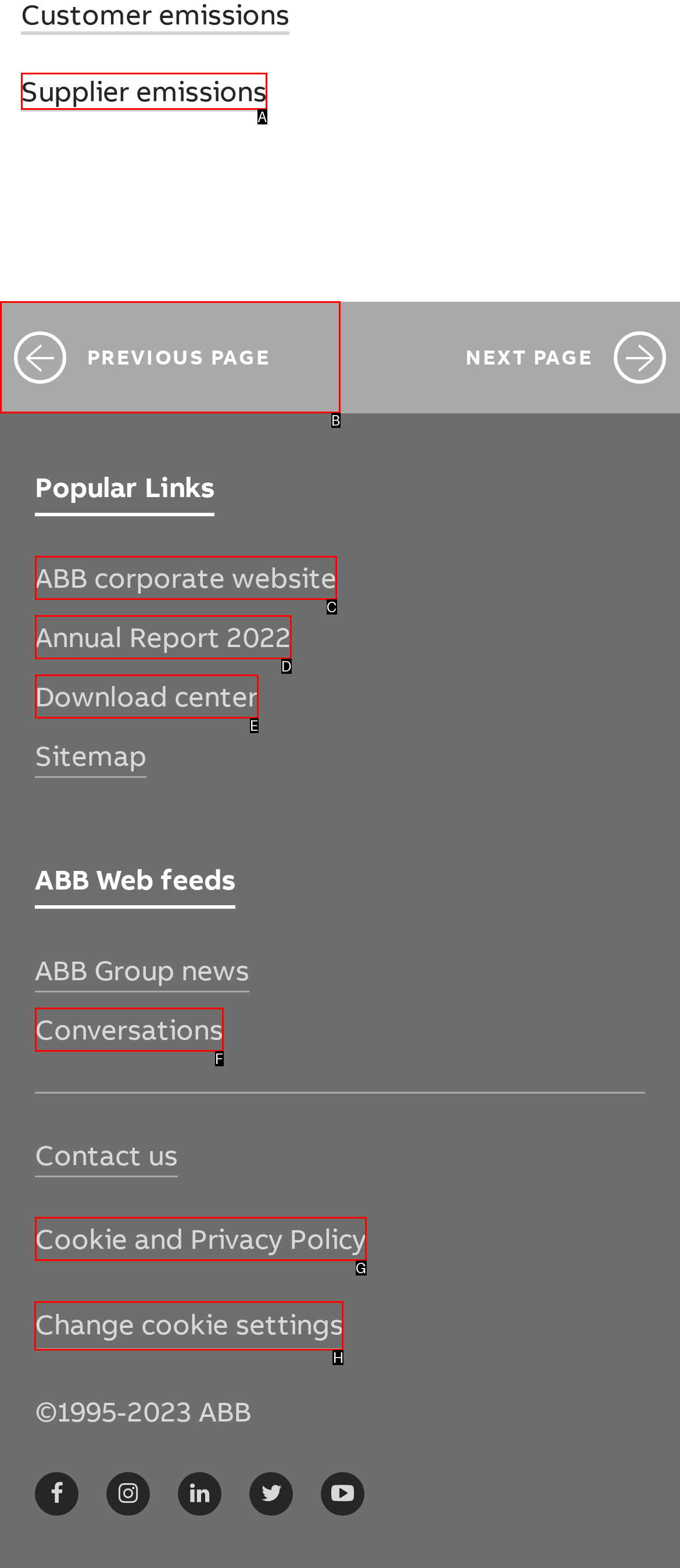Select the appropriate bounding box to fulfill the task: Change cookie settings Respond with the corresponding letter from the choices provided.

H